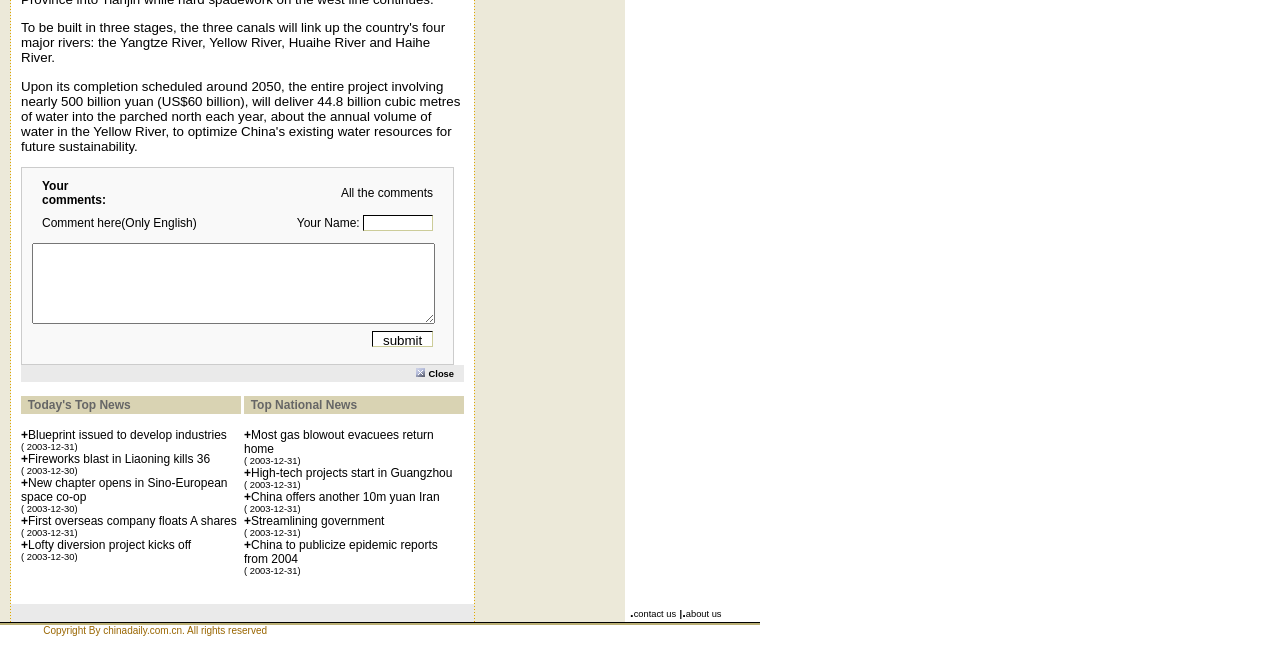What is the purpose of the comment section?
Provide an in-depth and detailed explanation in response to the question.

Based on the webpage, there is a section that says 'Your comments: All the comments Comment here(Only English) Your Name: submit'. This suggests that the purpose of this section is to allow users to leave comments.